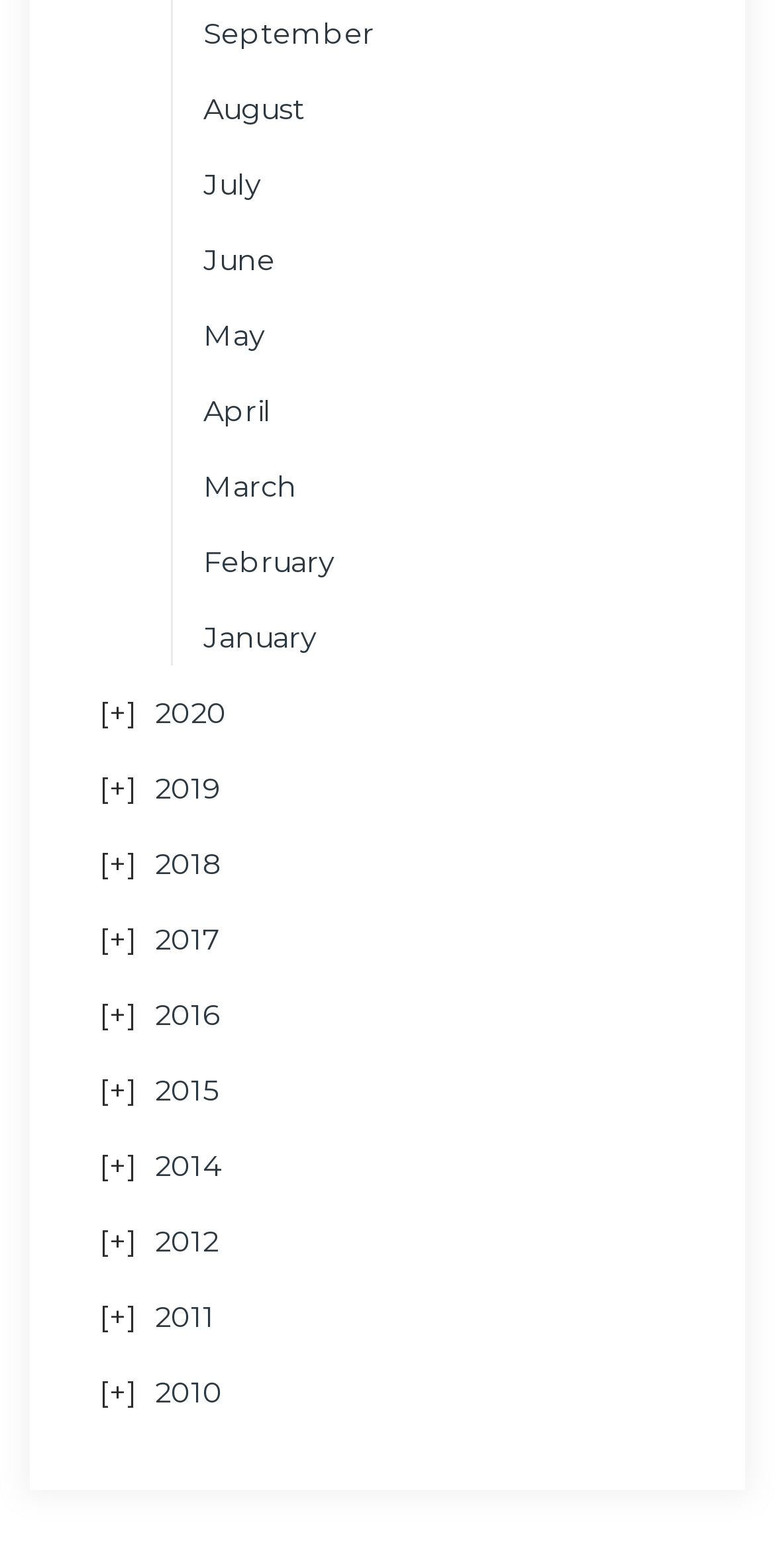Please determine the bounding box coordinates of the element to click in order to execute the following instruction: "Go to 2011". The coordinates should be four float numbers between 0 and 1, specified as [left, top, right, bottom].

[0.2, 0.822, 0.277, 0.858]